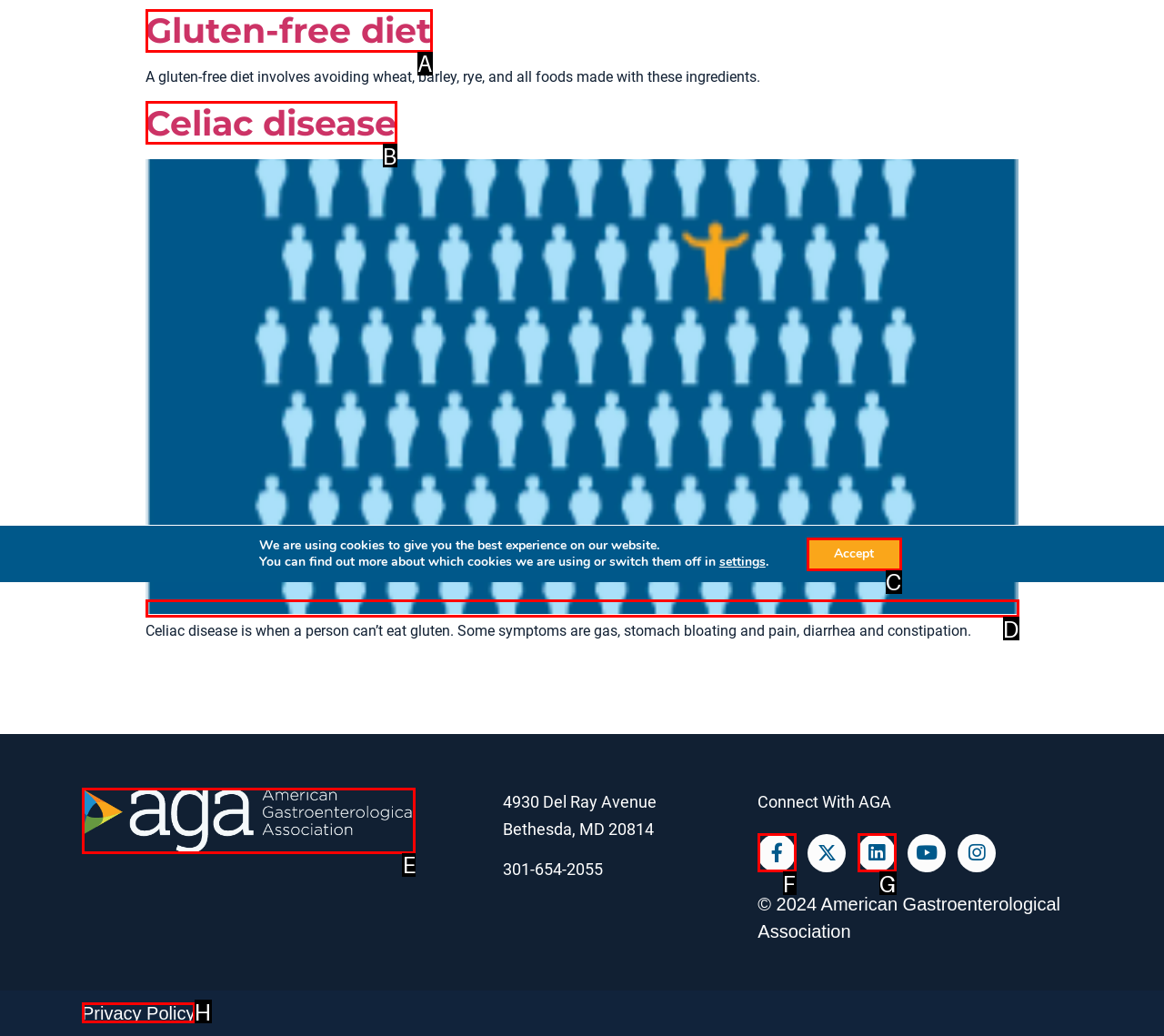From the given options, choose the HTML element that aligns with the description: alt="Advise IT Solutions". Respond with the letter of the selected element.

None